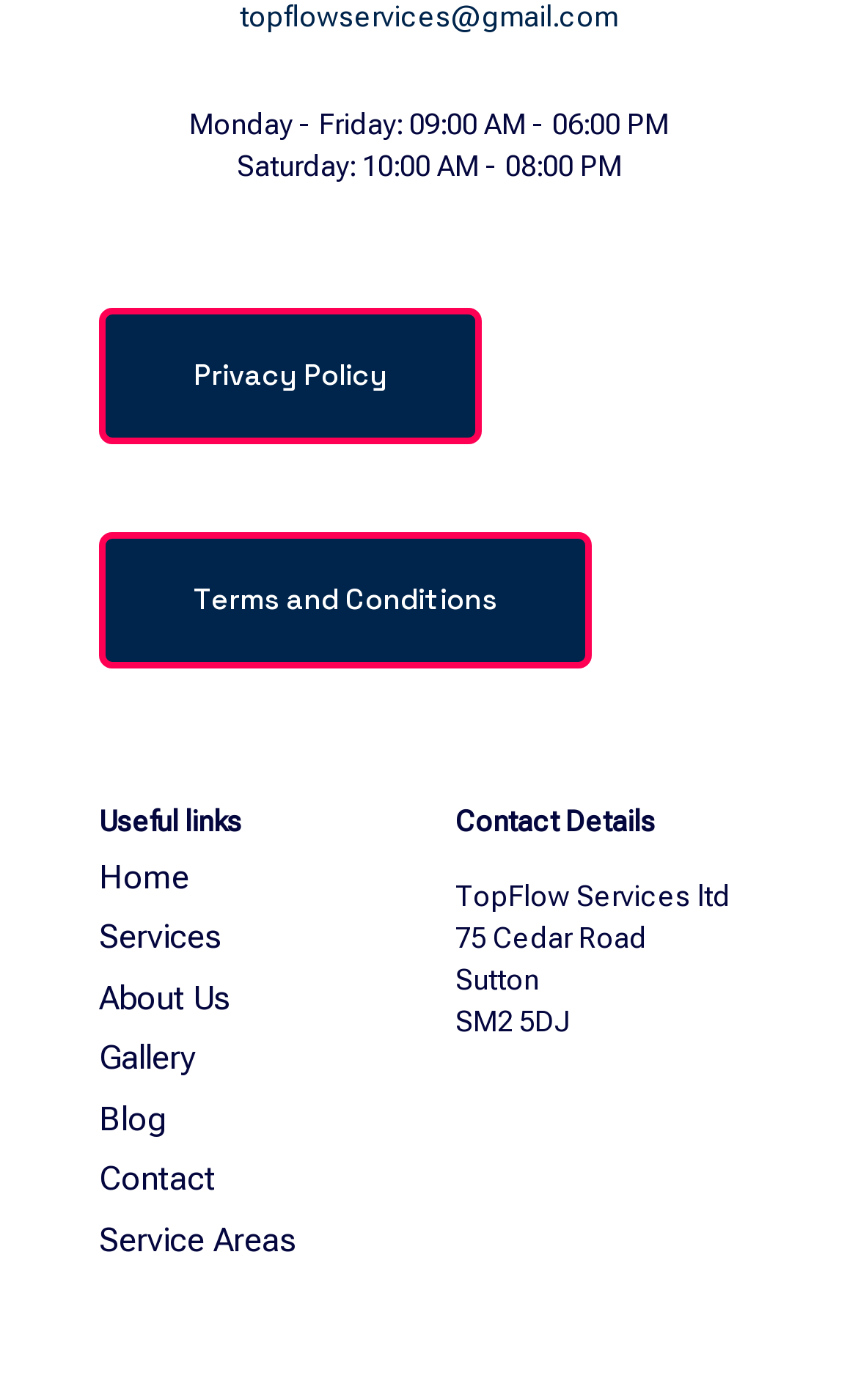Please find the bounding box coordinates of the clickable region needed to complete the following instruction: "Click the link to read the news about CO2 increase". The bounding box coordinates must consist of four float numbers between 0 and 1, i.e., [left, top, right, bottom].

None